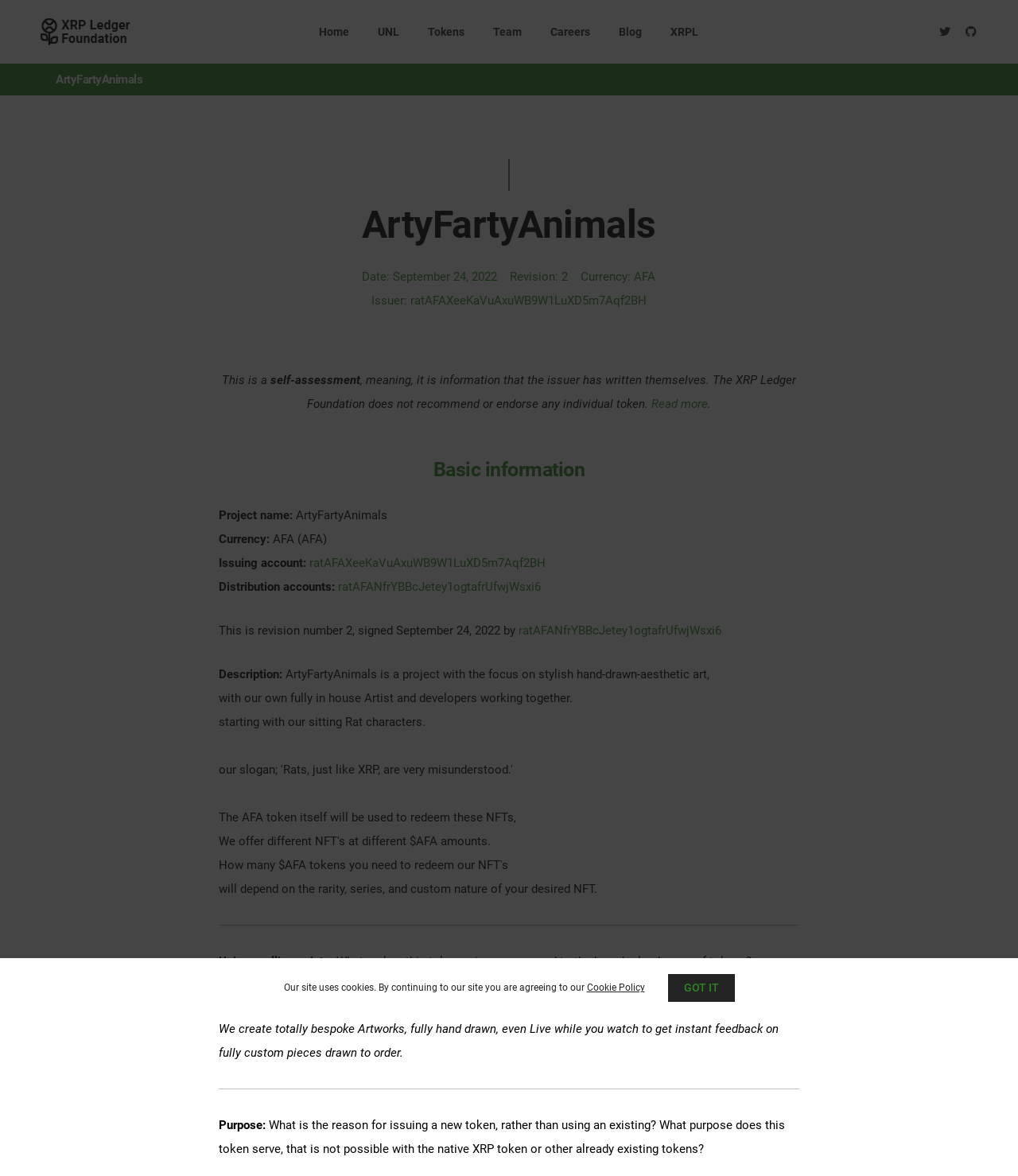Please find the bounding box coordinates of the element that needs to be clicked to perform the following instruction: "Click on Home". The bounding box coordinates should be four float numbers between 0 and 1, represented as [left, top, right, bottom].

[0.314, 0.0, 0.343, 0.054]